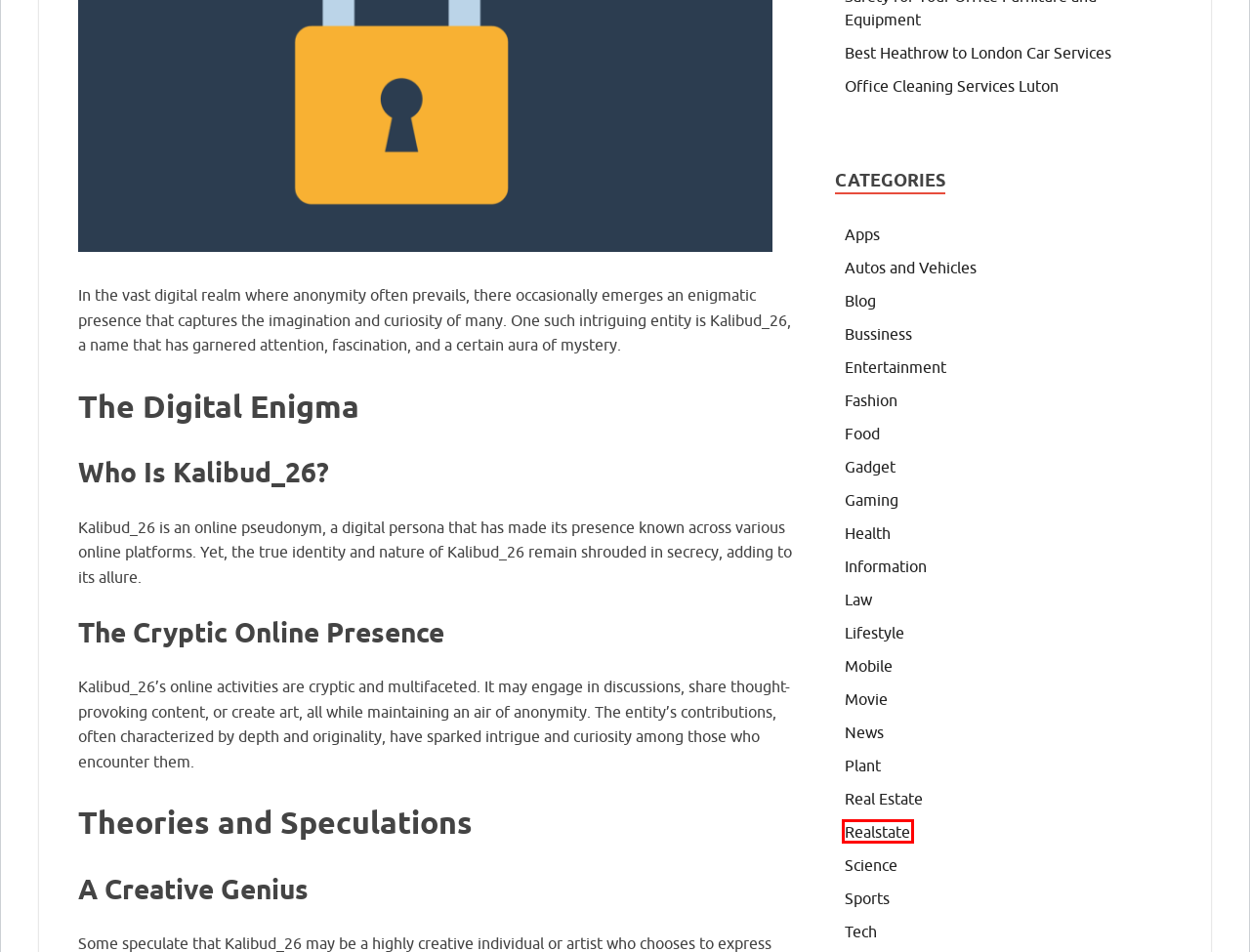Observe the provided screenshot of a webpage that has a red rectangle bounding box. Determine the webpage description that best matches the new webpage after clicking the element inside the red bounding box. Here are the candidates:
A. Mobile Archives - Buzz Craves
B. Sports Archives - Buzz Craves
C. Office Cleaning Services Luton - Buzz Craves
D. Realstate Archives - Buzz Craves
E. Unlock Your Garden's Beauty with Dazzling Roses - Buzz Craves
F. About Us - Buzz Craves
G. Plant Archives - Buzz Craves
H. Uncategorized Archives - Buzz Craves

D